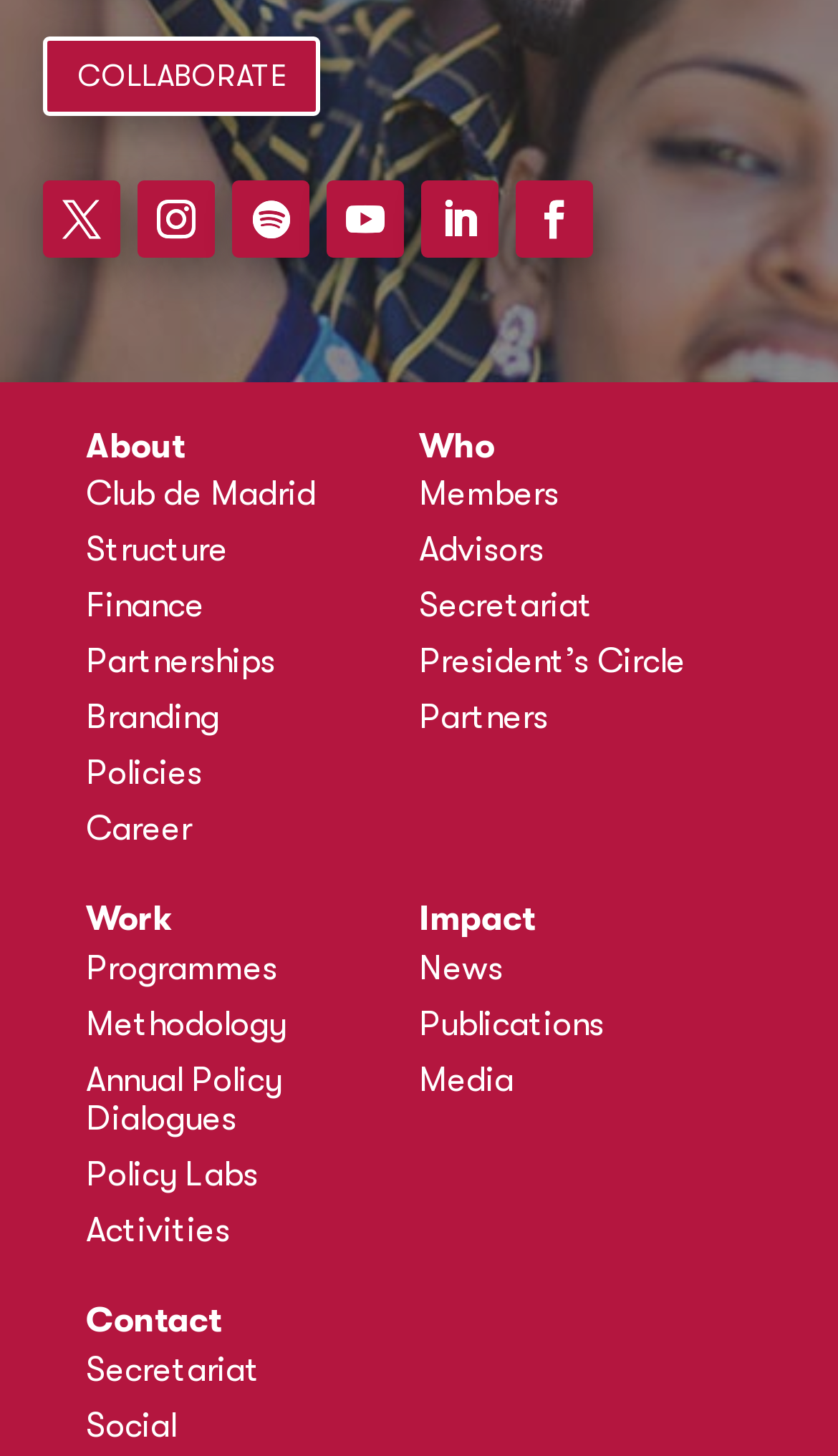How many links are there in the 'Who' section?
Please provide a single word or phrase as your answer based on the screenshot.

5